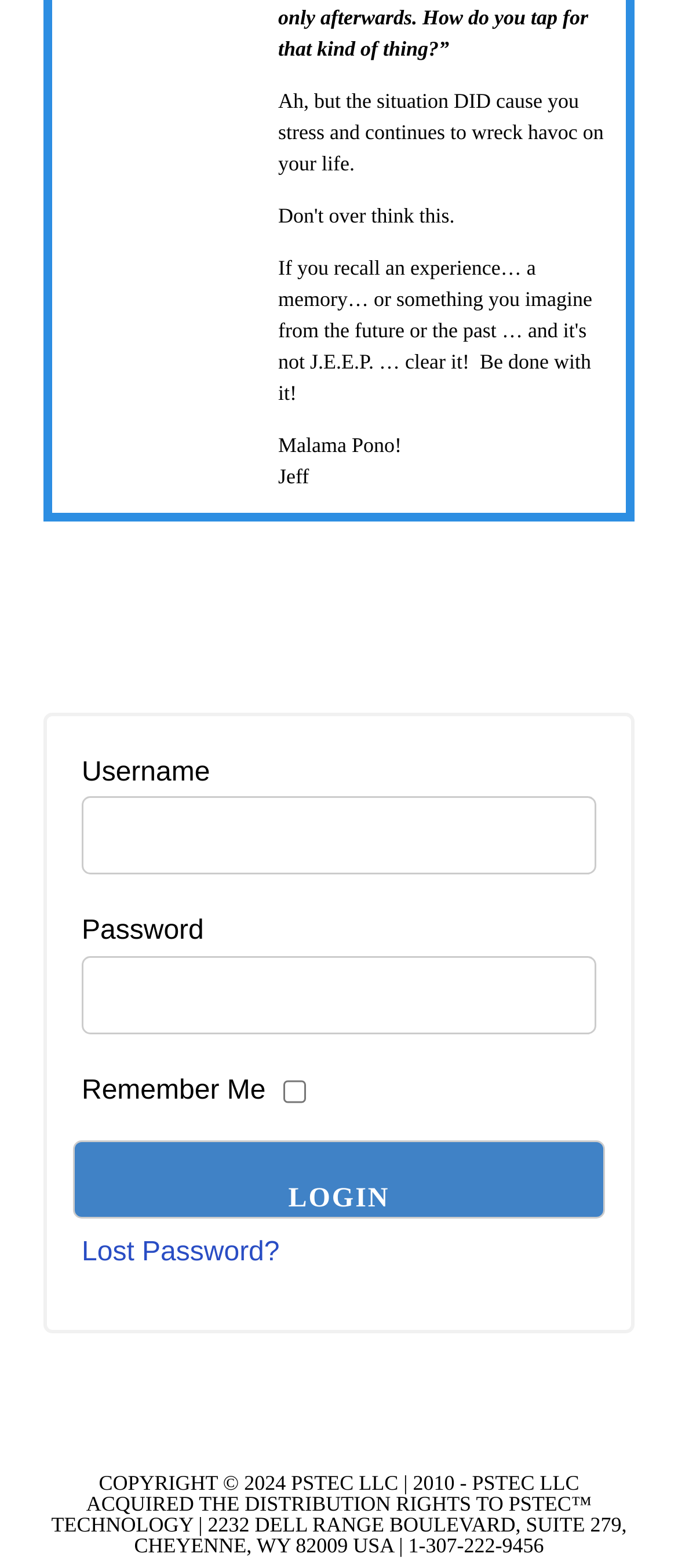Provide the bounding box coordinates, formatted as (top-left x, top-left y, bottom-right x, bottom-right y), with all values being floating point numbers between 0 and 1. Identify the bounding box of the UI element that matches the description: parent_node: Remember Me name="remember" value="Yes"

[0.417, 0.681, 0.451, 0.711]